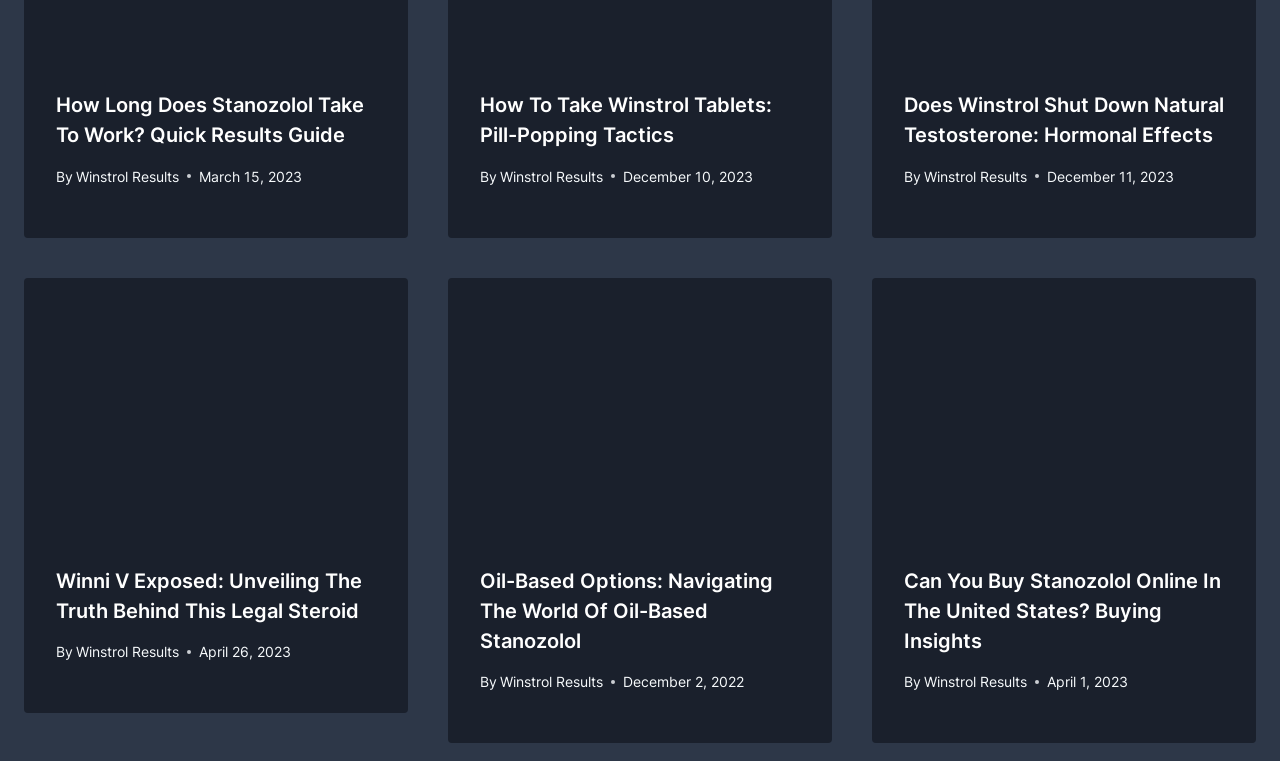Who is the author of the second article? Look at the image and give a one-word or short phrase answer.

Winstrol Results